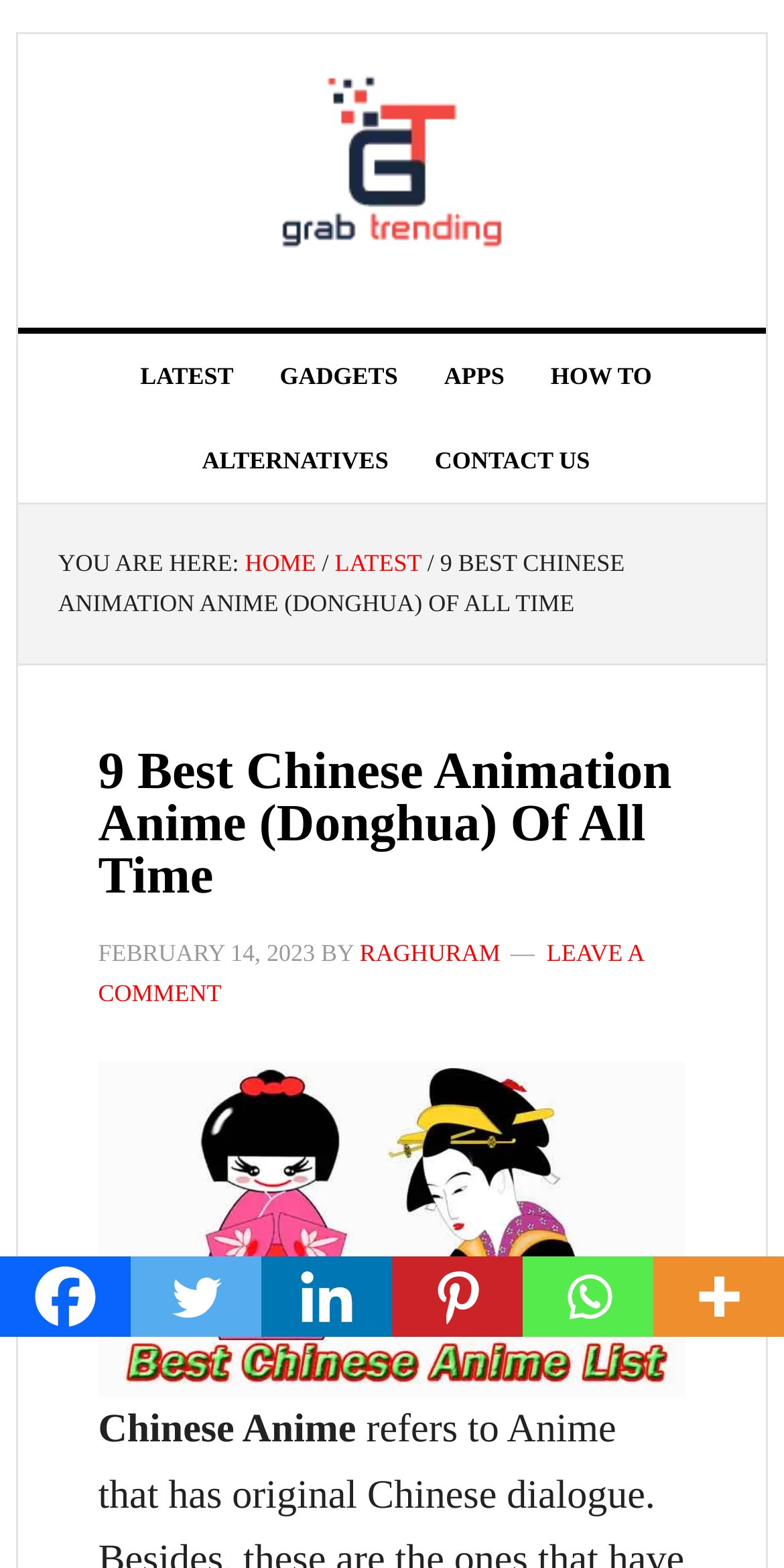Identify the main heading of the webpage and provide its text content.

9 Best Chinese Animation Anime (Donghua) Of All Time